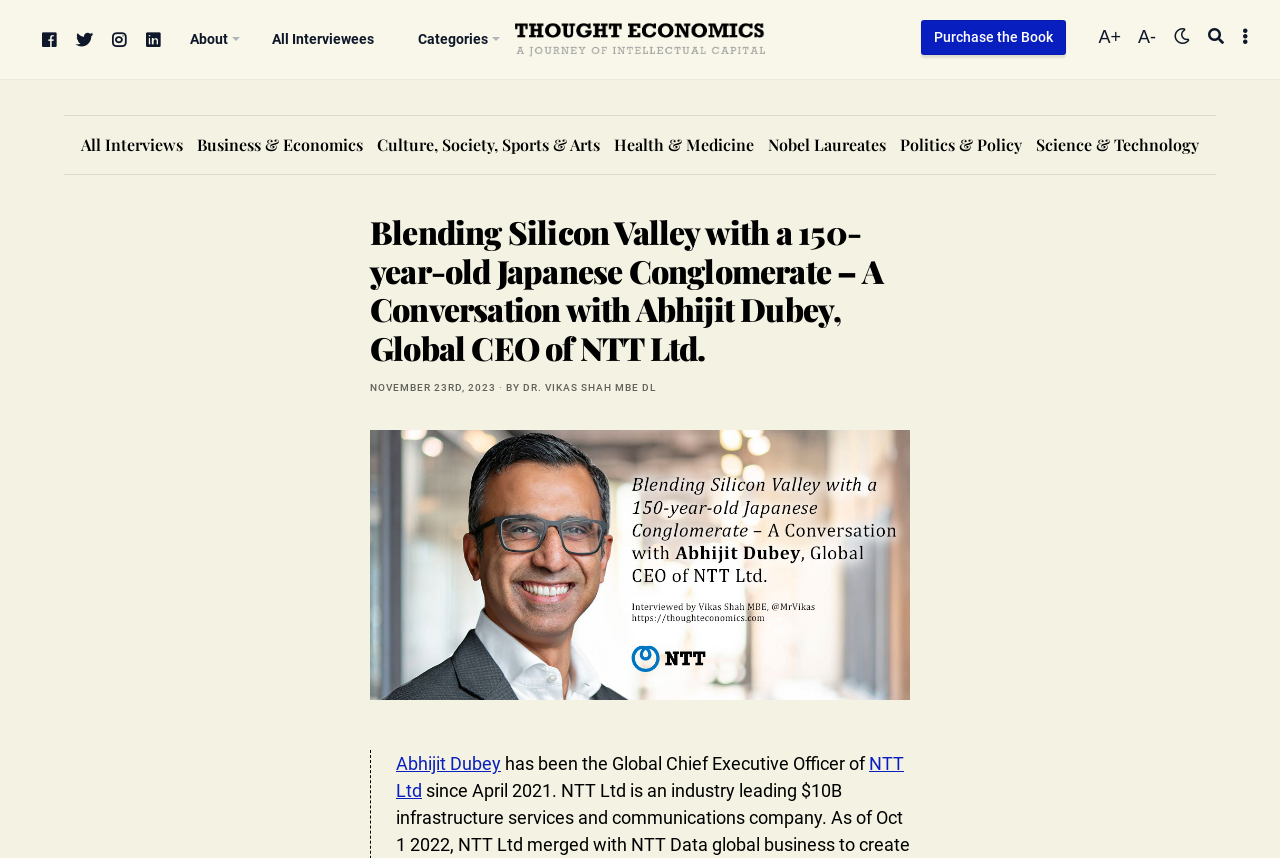Please find the bounding box coordinates of the element that you should click to achieve the following instruction: "Search for something". The coordinates should be presented as four float numbers between 0 and 1: [left, top, right, bottom].

None